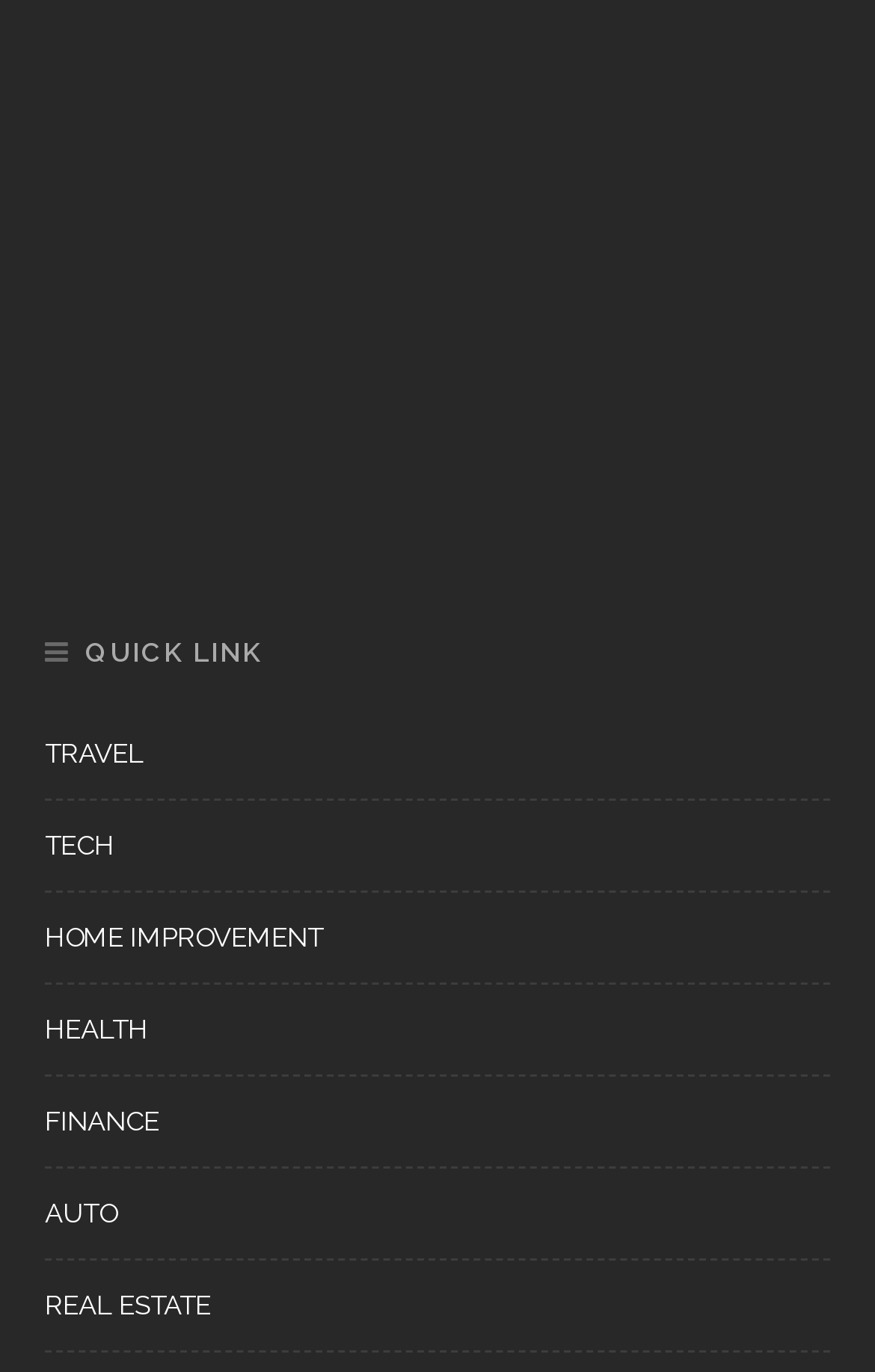Provide the bounding box coordinates for the area that should be clicked to complete the instruction: "View QUICK LINK".

[0.051, 0.459, 0.3, 0.492]